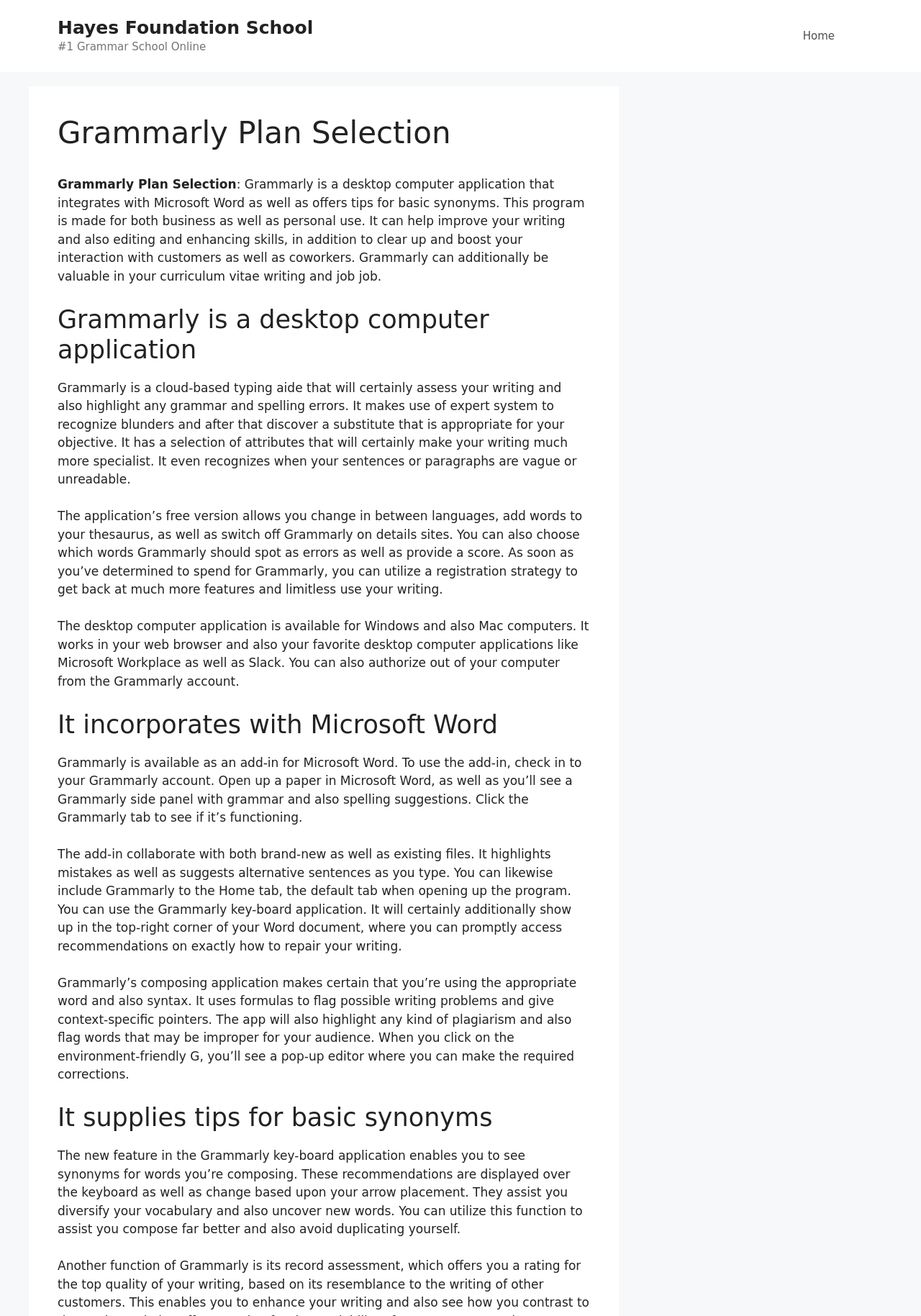Provide a one-word or short-phrase answer to the question:
What is the primary function of Grammarly?

Improve writing and editing skills